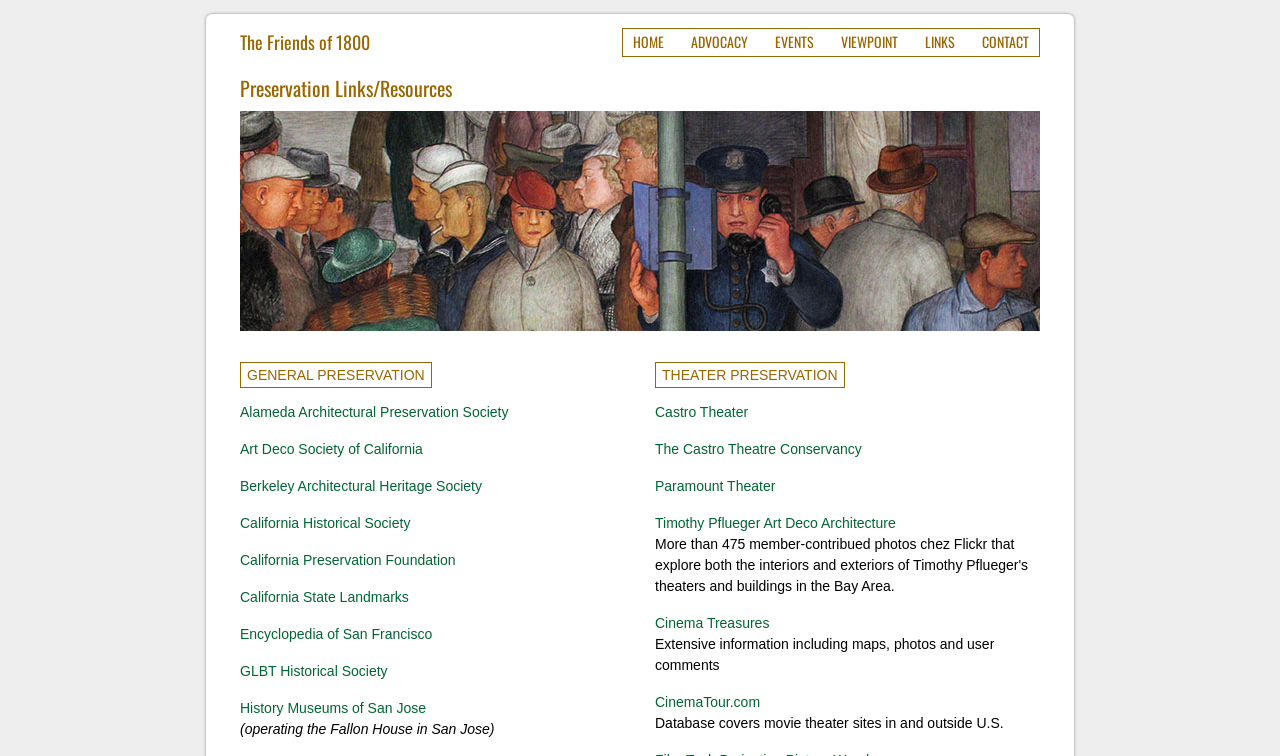Please give a one-word or short phrase response to the following question: 
How many links are provided for general preservation resources?

7